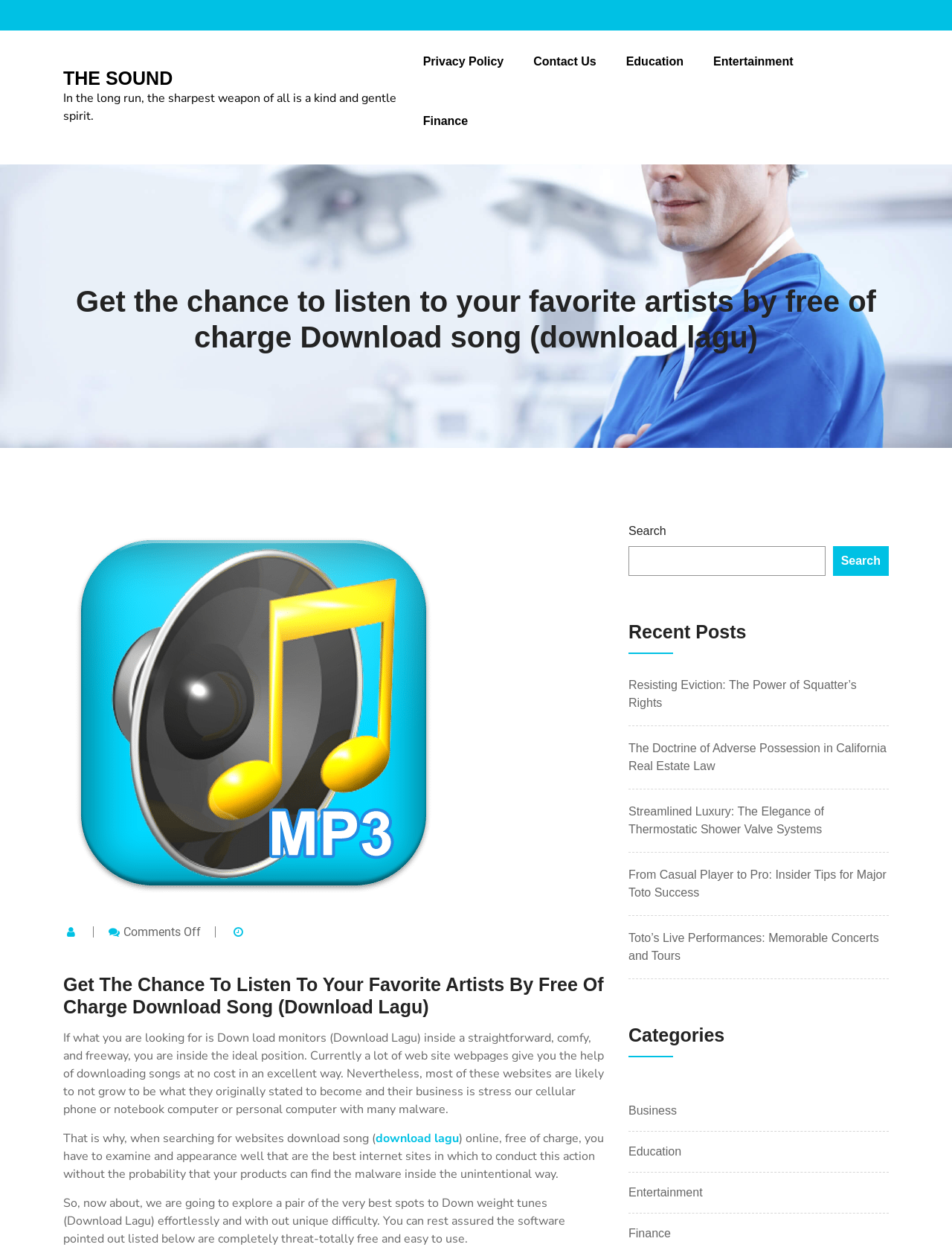Provide the bounding box coordinates of the HTML element this sentence describes: "Contact Info". The bounding box coordinates consist of four float numbers between 0 and 1, i.e., [left, top, right, bottom].

None